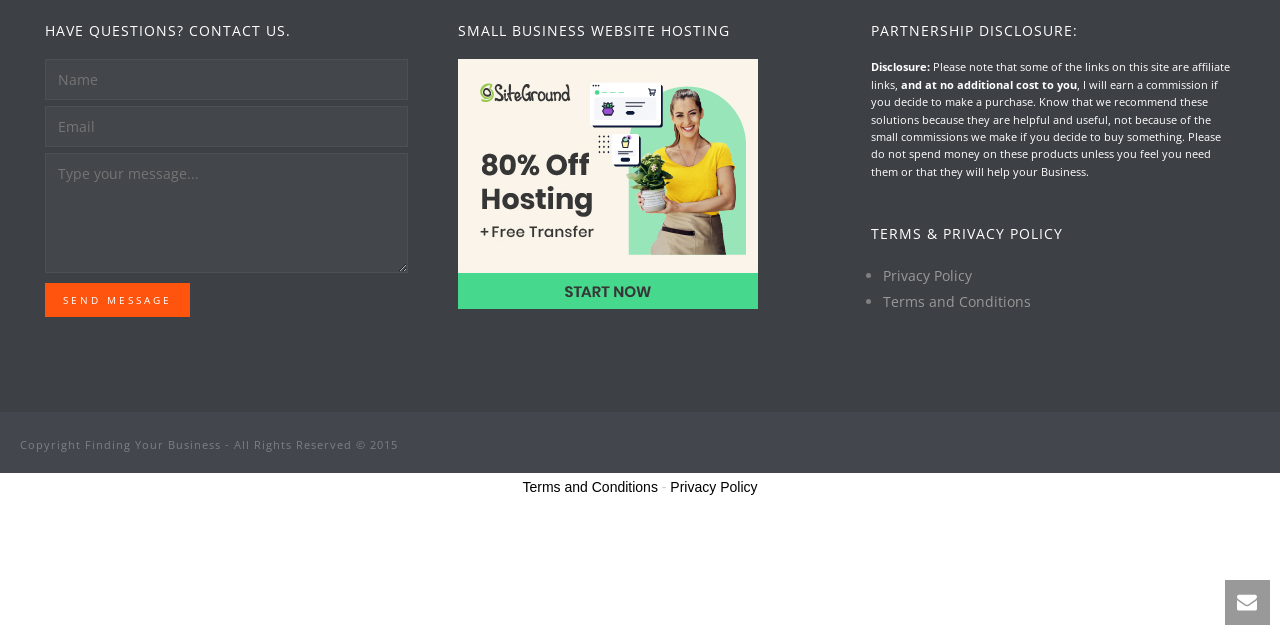Find the bounding box of the web element that fits this description: "parent_node: SEND MESSAGE name="email" placeholder="Email"".

[0.035, 0.166, 0.319, 0.23]